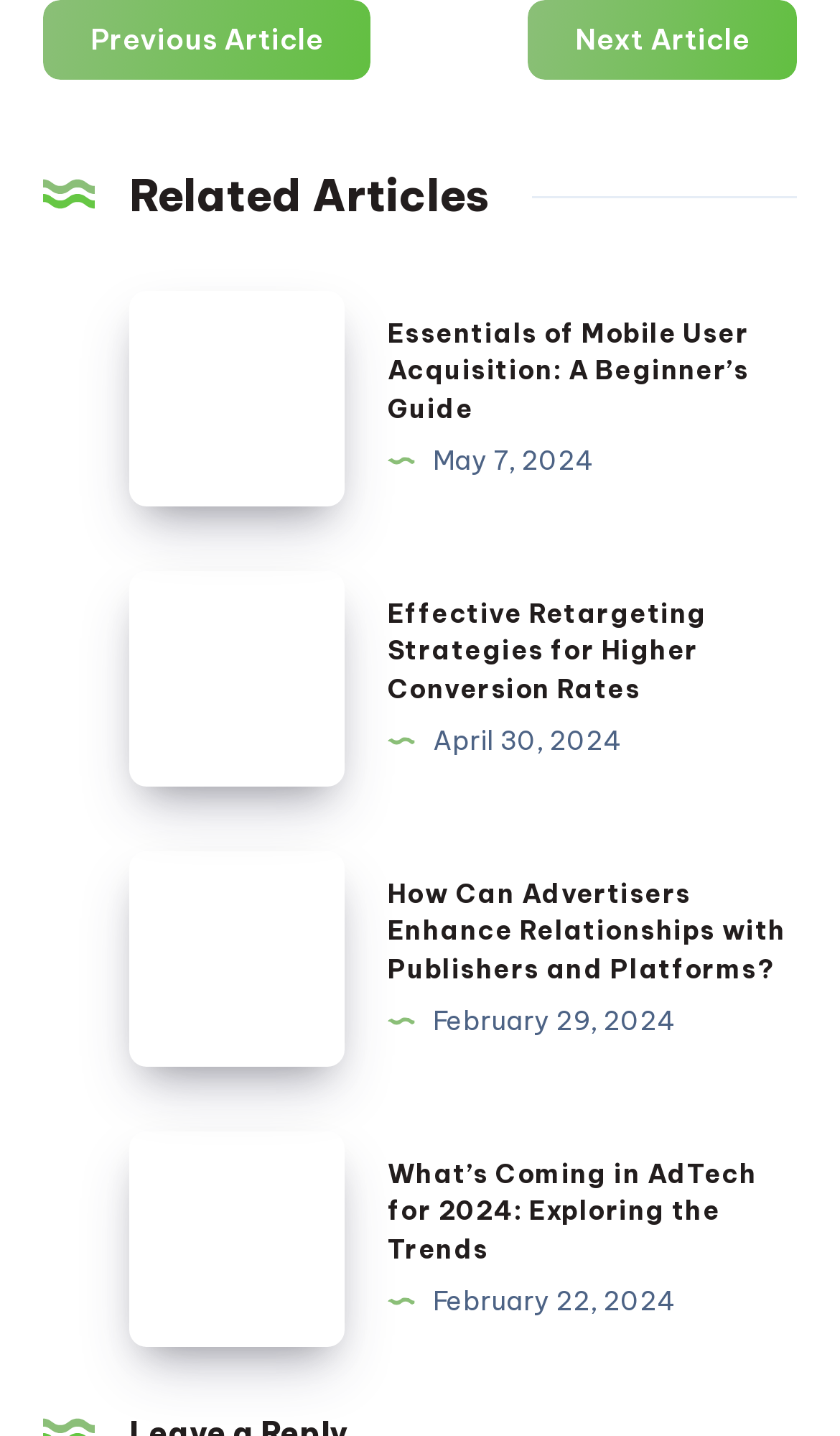How many related articles are there?
Answer briefly with a single word or phrase based on the image.

4